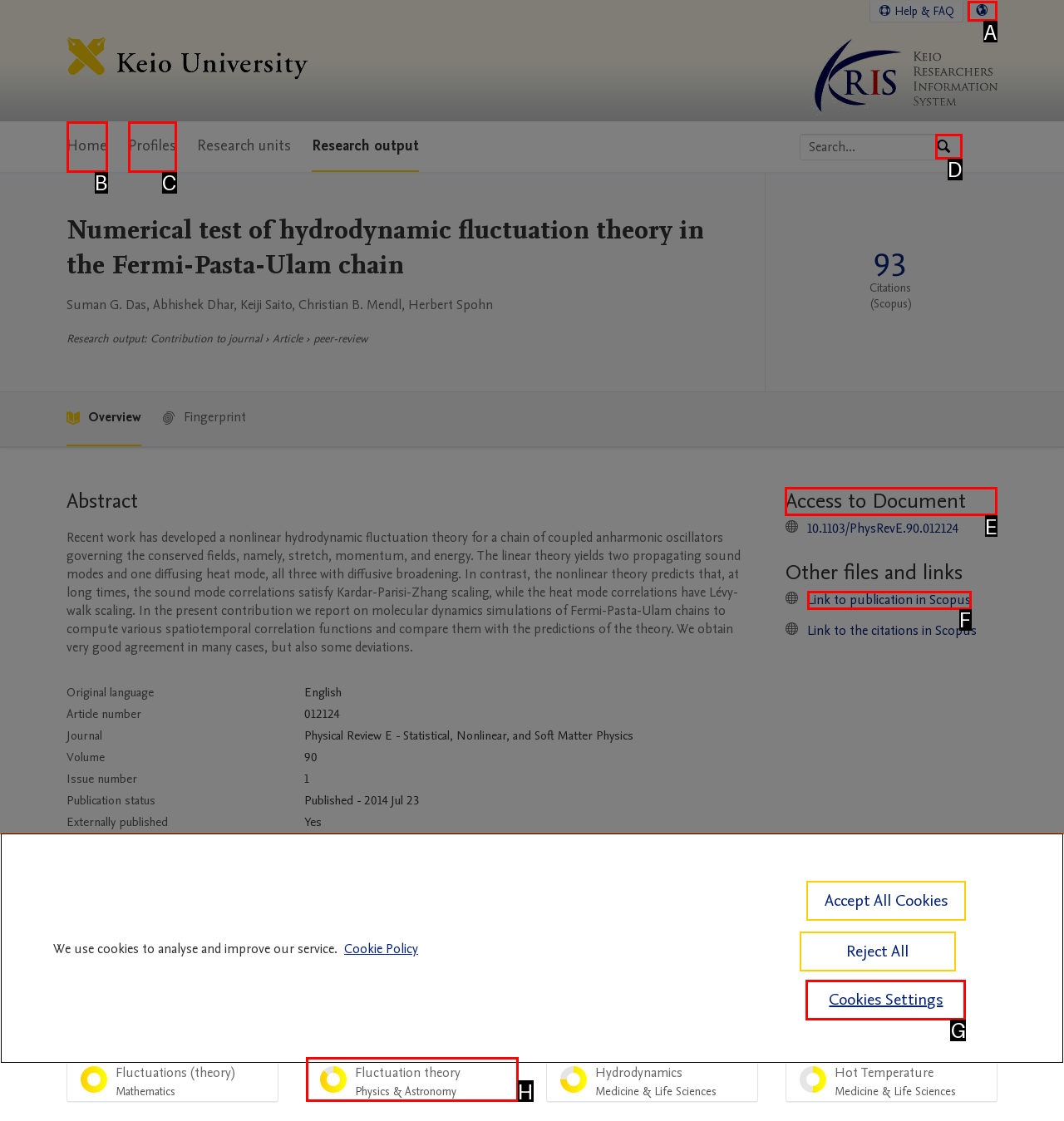Indicate the letter of the UI element that should be clicked to accomplish the task: Access to document. Answer with the letter only.

E